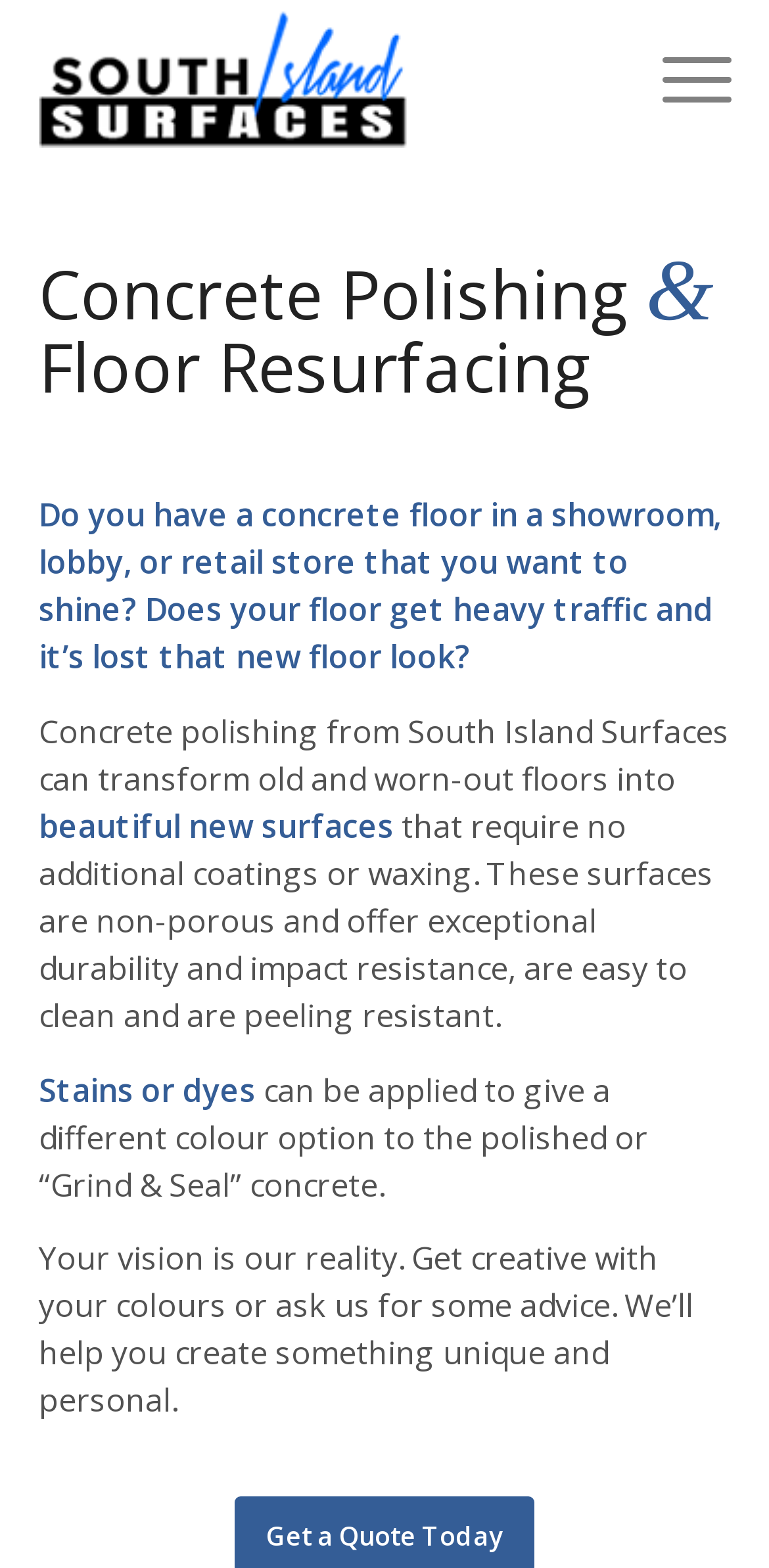Can stains or dyes be applied to polished concrete?
Using the visual information, reply with a single word or short phrase.

Yes